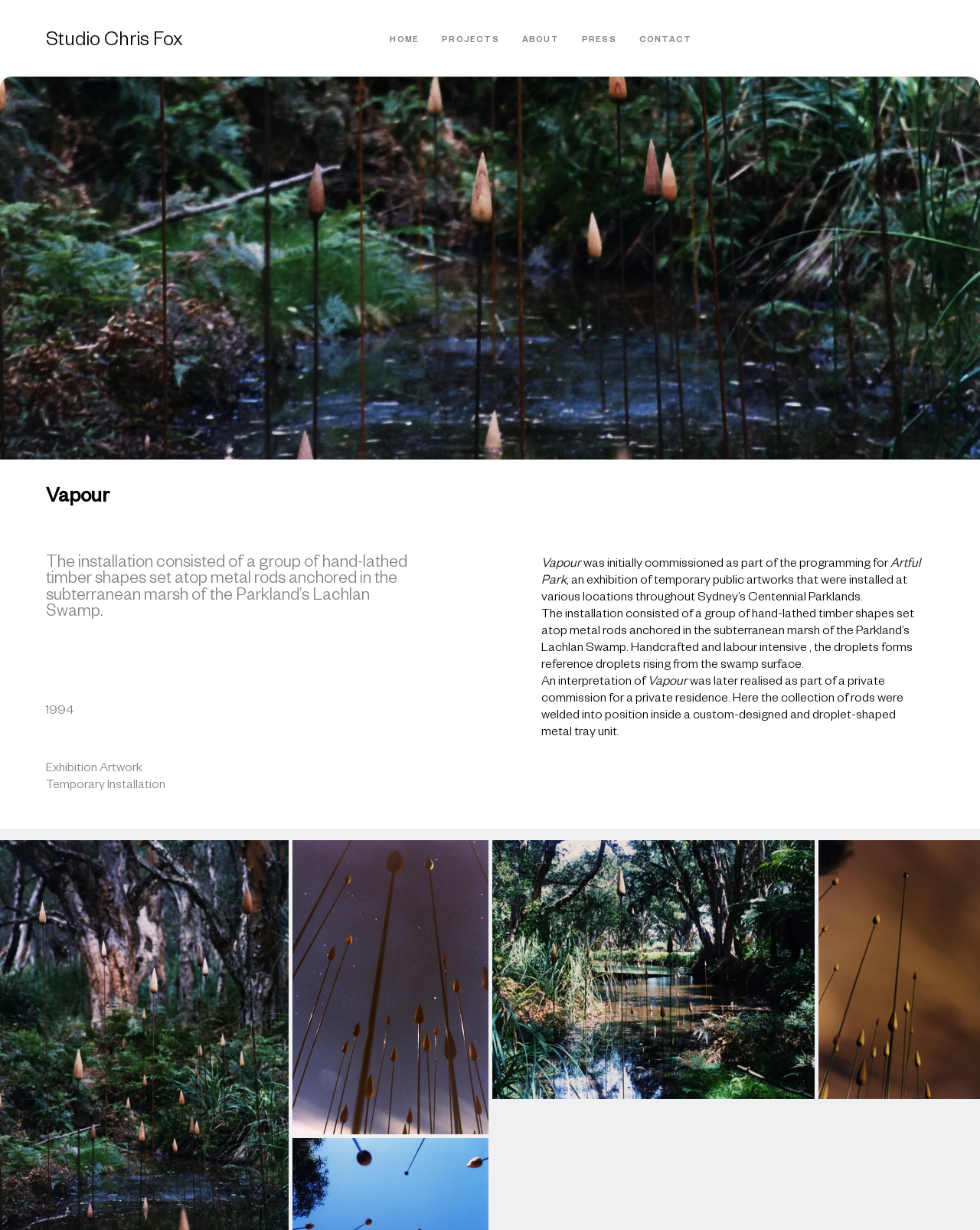What is the name of the exhibition?
Answer the question in as much detail as possible.

The name of the exhibition can be found in the text element that reads 'Artful Park, an exhibition of temporary public artworks that were installed at various locations throughout Sydney’s Centennial Parklands.'